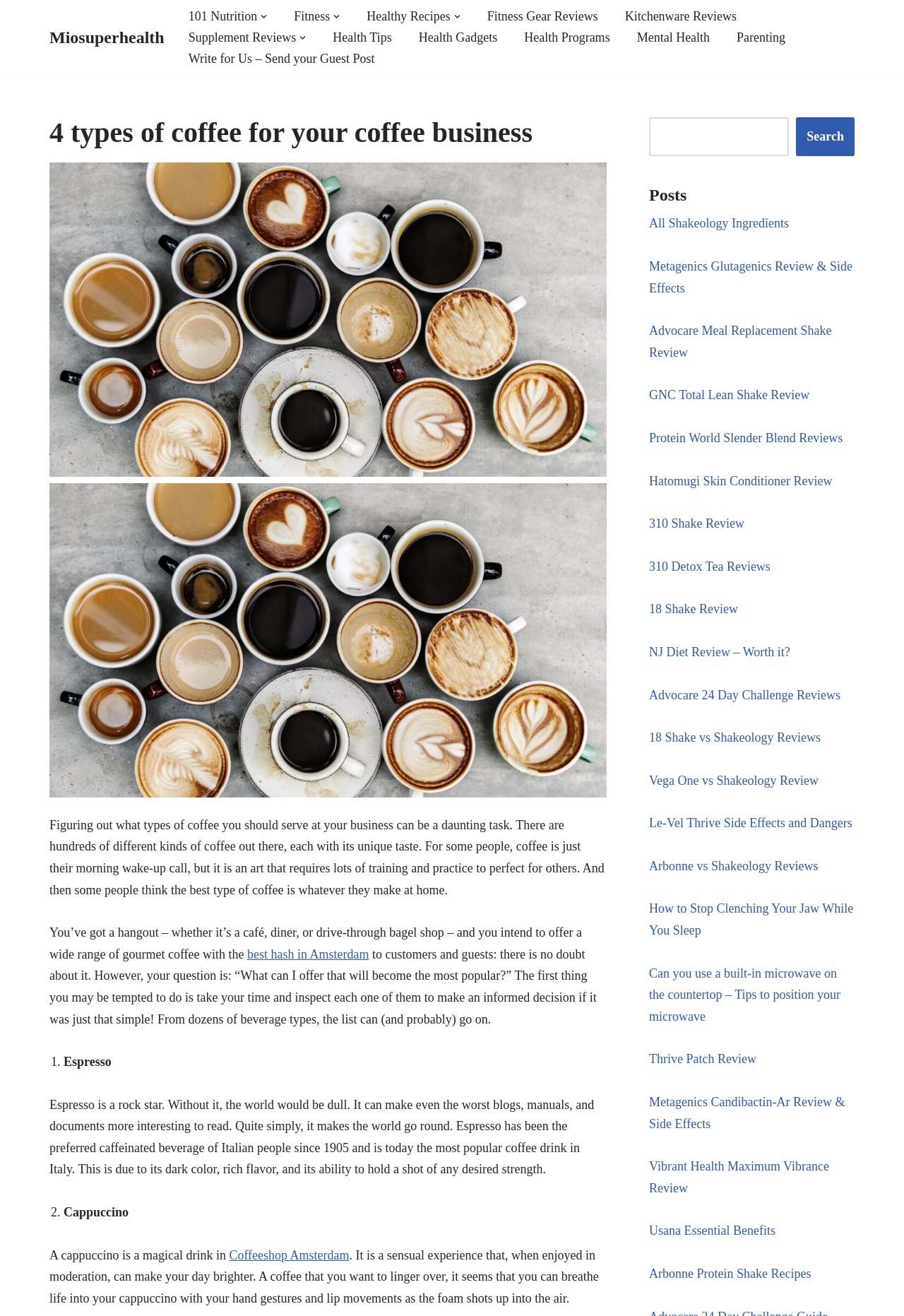Please locate the bounding box coordinates for the element that should be clicked to achieve the following instruction: "Read the article about '4 types of coffee for your coffee business'". Ensure the coordinates are given as four float numbers between 0 and 1, i.e., [left, top, right, bottom].

[0.055, 0.089, 0.671, 0.113]